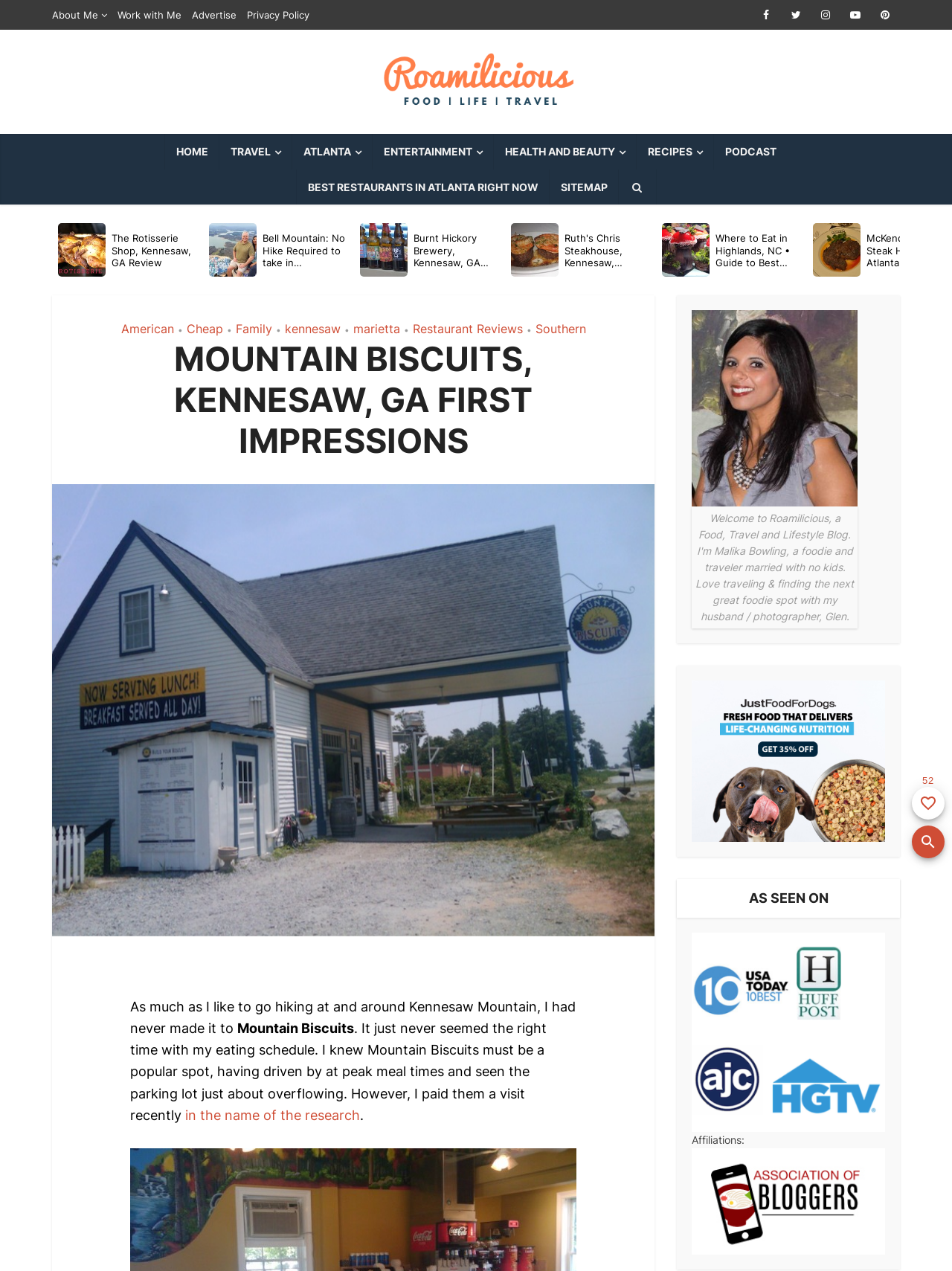From the webpage screenshot, predict the bounding box coordinates (top-left x, top-left y, bottom-right x, bottom-right y) for the UI element described here: Privacy Policy

[0.259, 0.007, 0.325, 0.016]